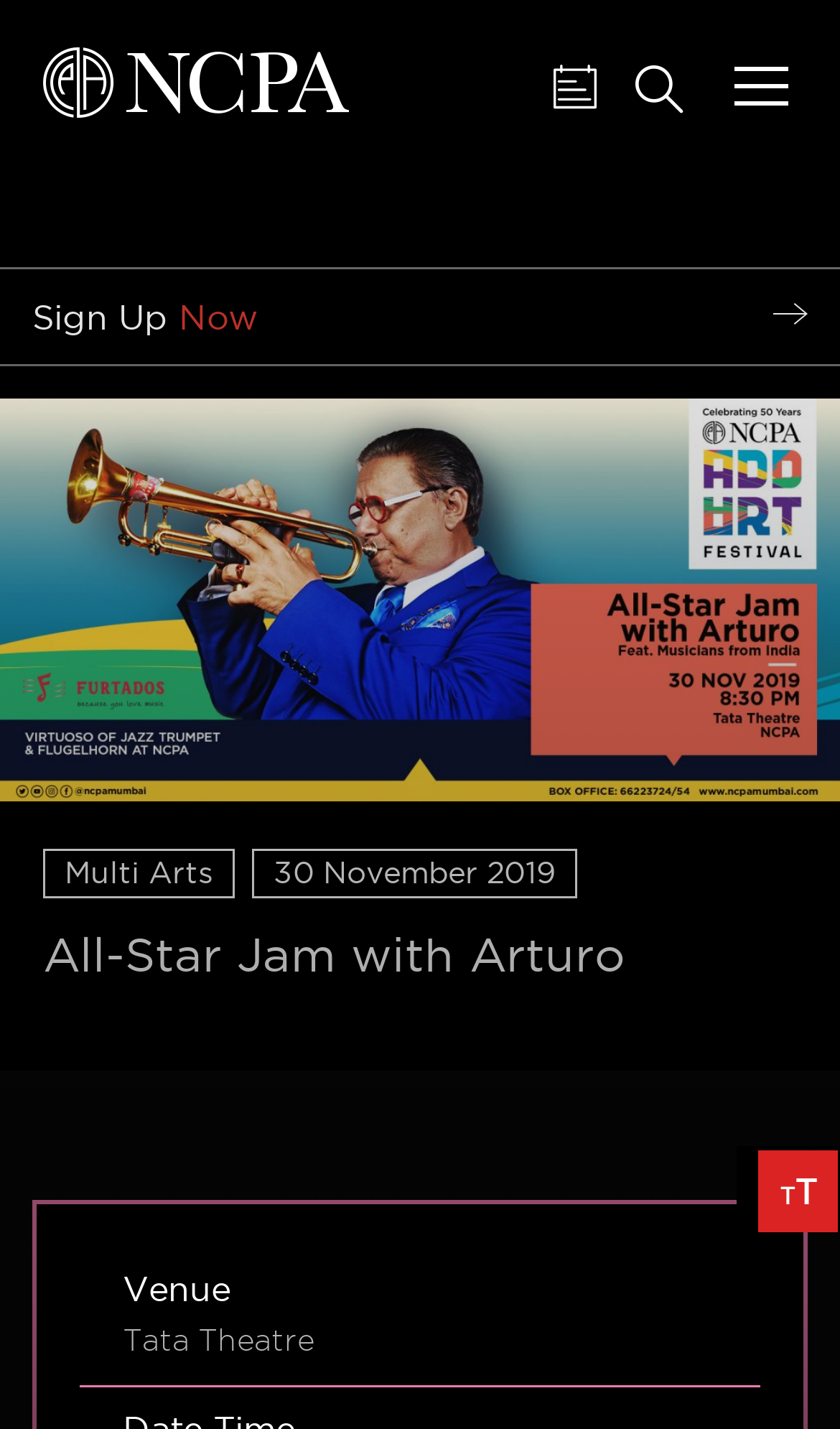Provide your answer to the question using just one word or phrase: What type of event is this?

Music event